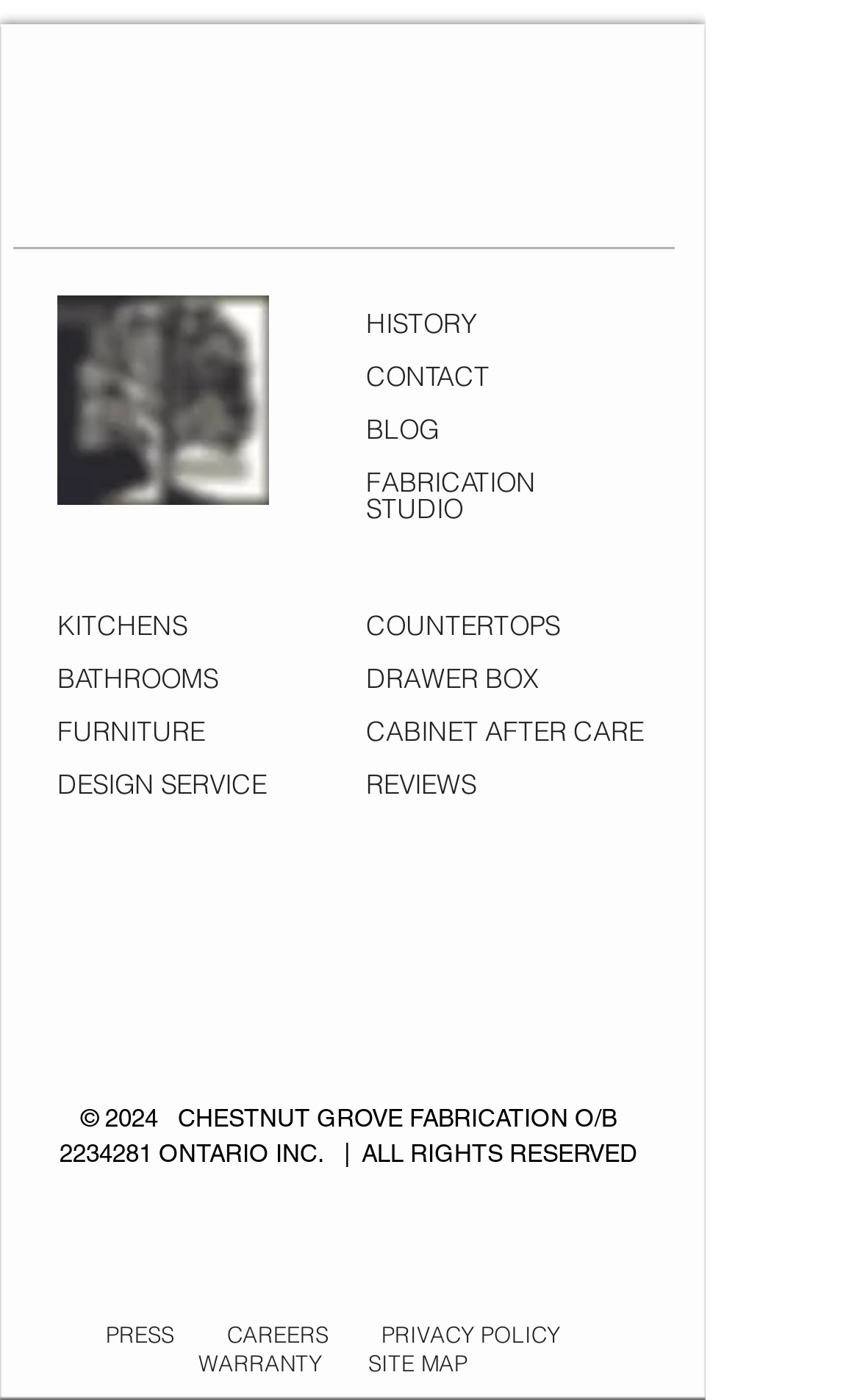Extract the bounding box coordinates for the HTML element that matches this description: "FURNITURE". The coordinates should be four float numbers between 0 and 1, i.e., [left, top, right, bottom].

[0.067, 0.511, 0.238, 0.533]